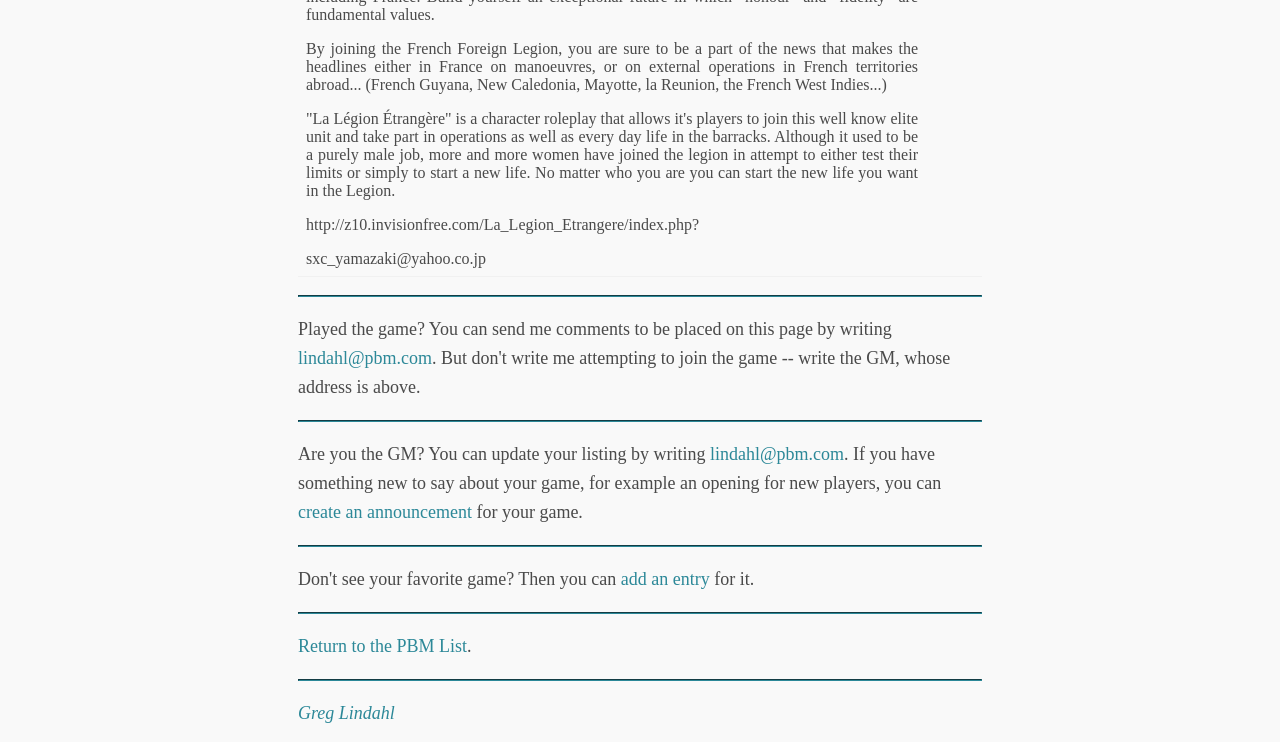Find the bounding box coordinates for the HTML element described in this sentence: "Greg Lindahl". Provide the coordinates as four float numbers between 0 and 1, in the format [left, top, right, bottom].

[0.233, 0.948, 0.308, 0.975]